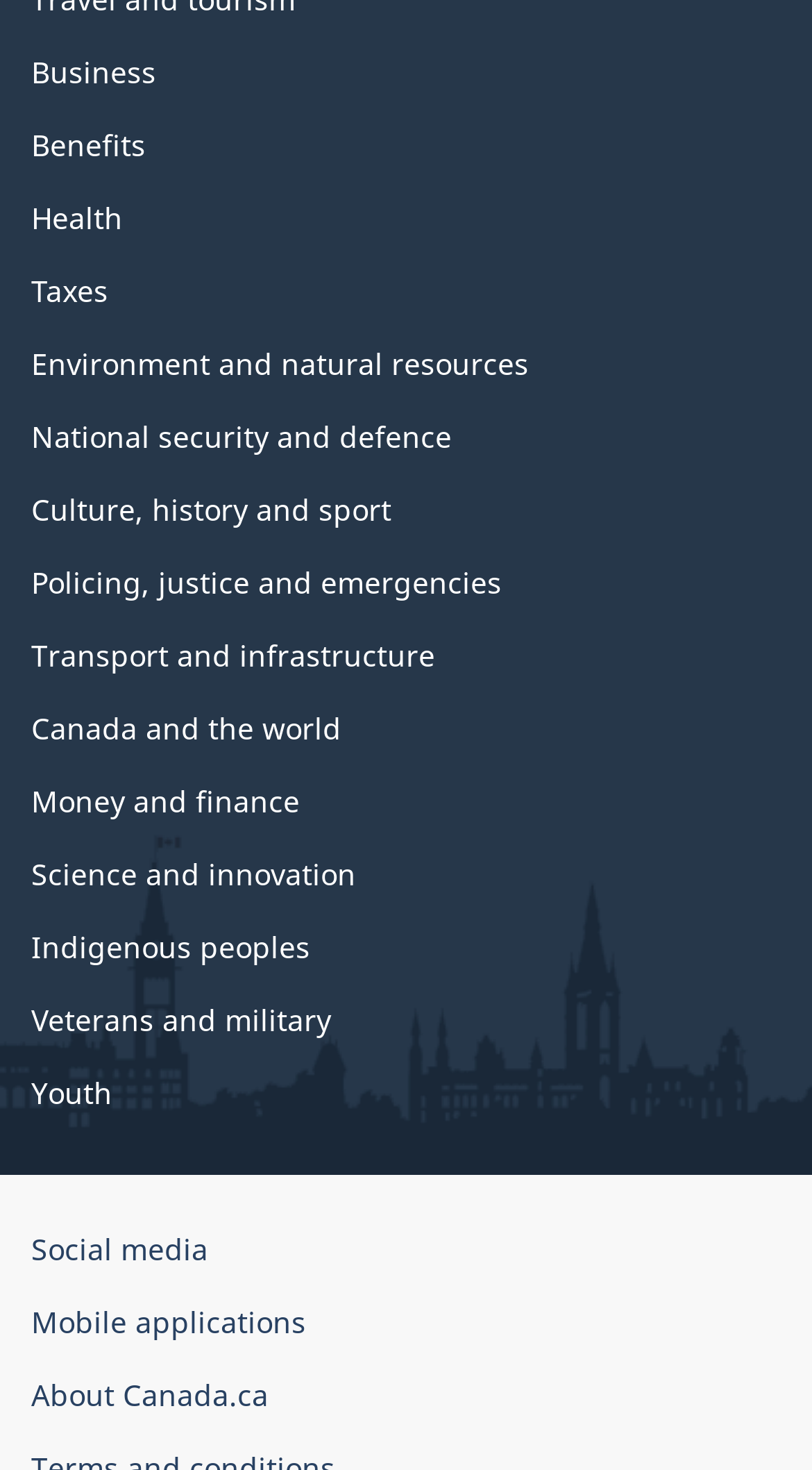Identify the bounding box coordinates of the element to click to follow this instruction: 'Explore Canada and the world'. Ensure the coordinates are four float values between 0 and 1, provided as [left, top, right, bottom].

[0.038, 0.482, 0.421, 0.509]